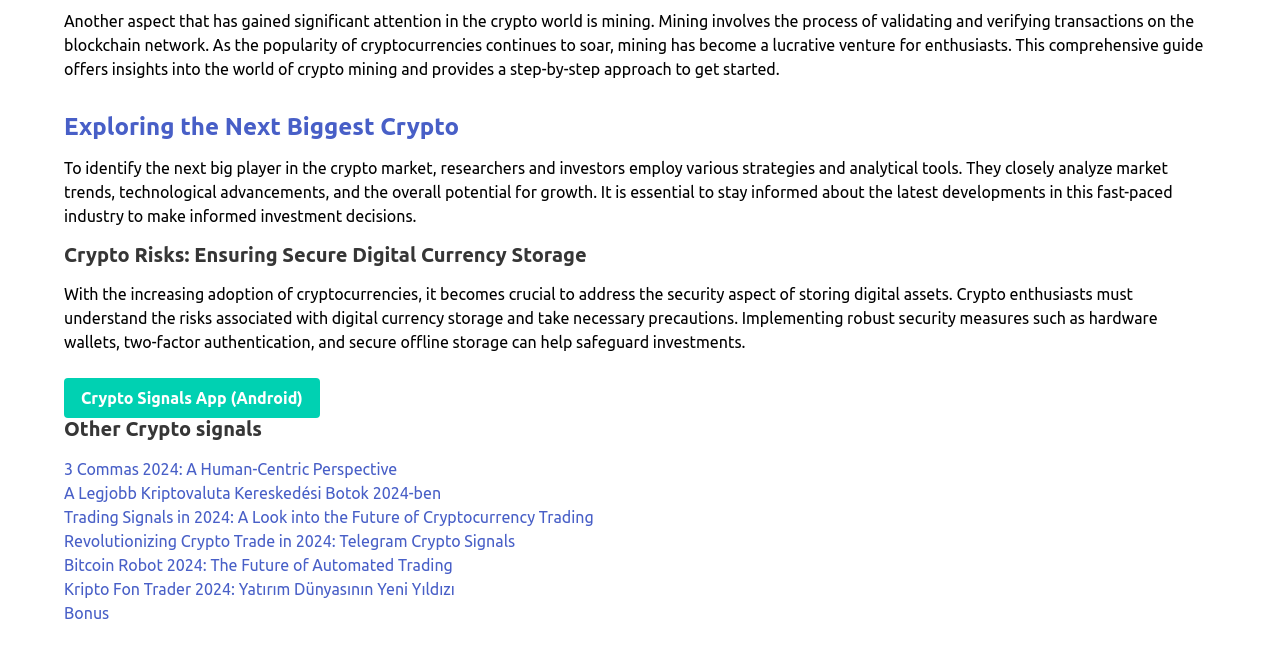Identify the bounding box coordinates of the section that should be clicked to achieve the task described: "Click on 'Exploring the Next Biggest Crypto'".

[0.05, 0.174, 0.359, 0.215]